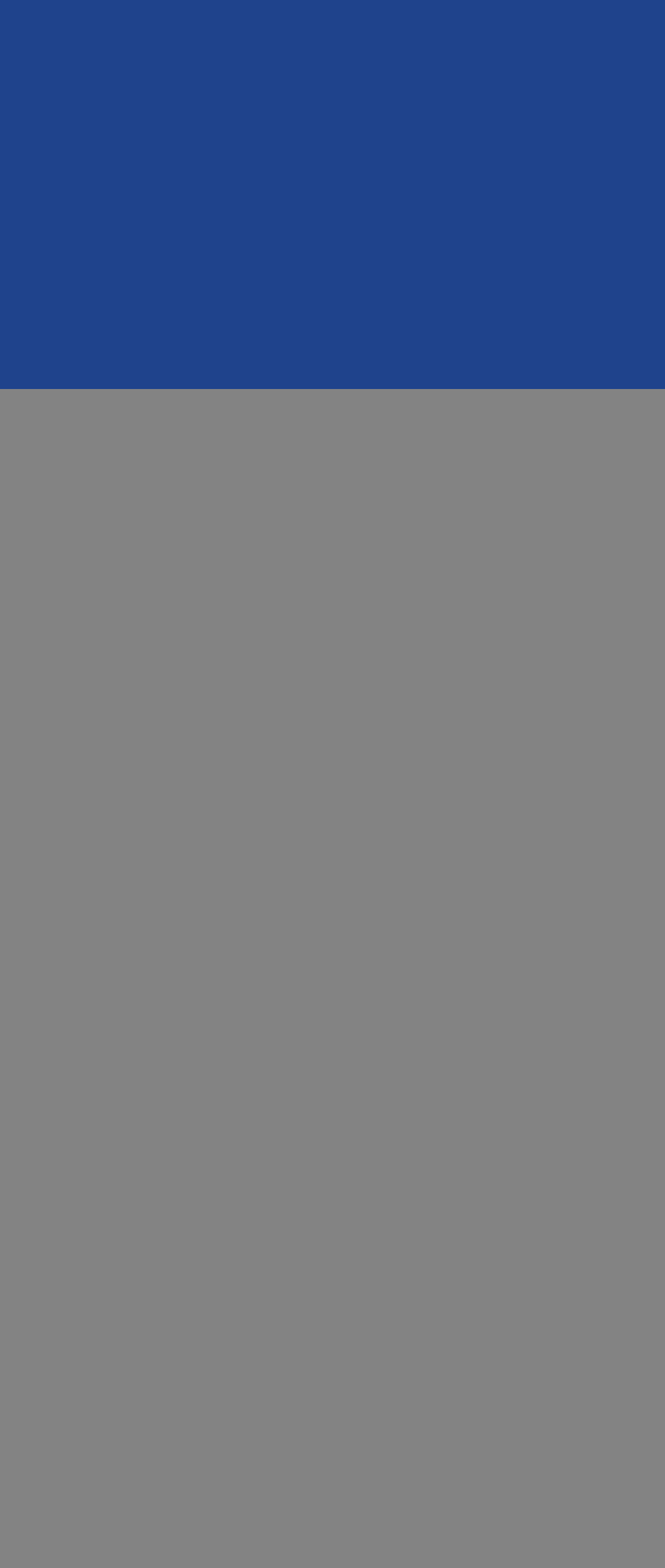What is the purpose of the company according to the webpage?
Please respond to the question thoroughly and include all relevant details.

I found the purpose of the company by reading the StaticText element that describes the company, which mentions that Career Contacts is a recruitment and HR consulting firm.